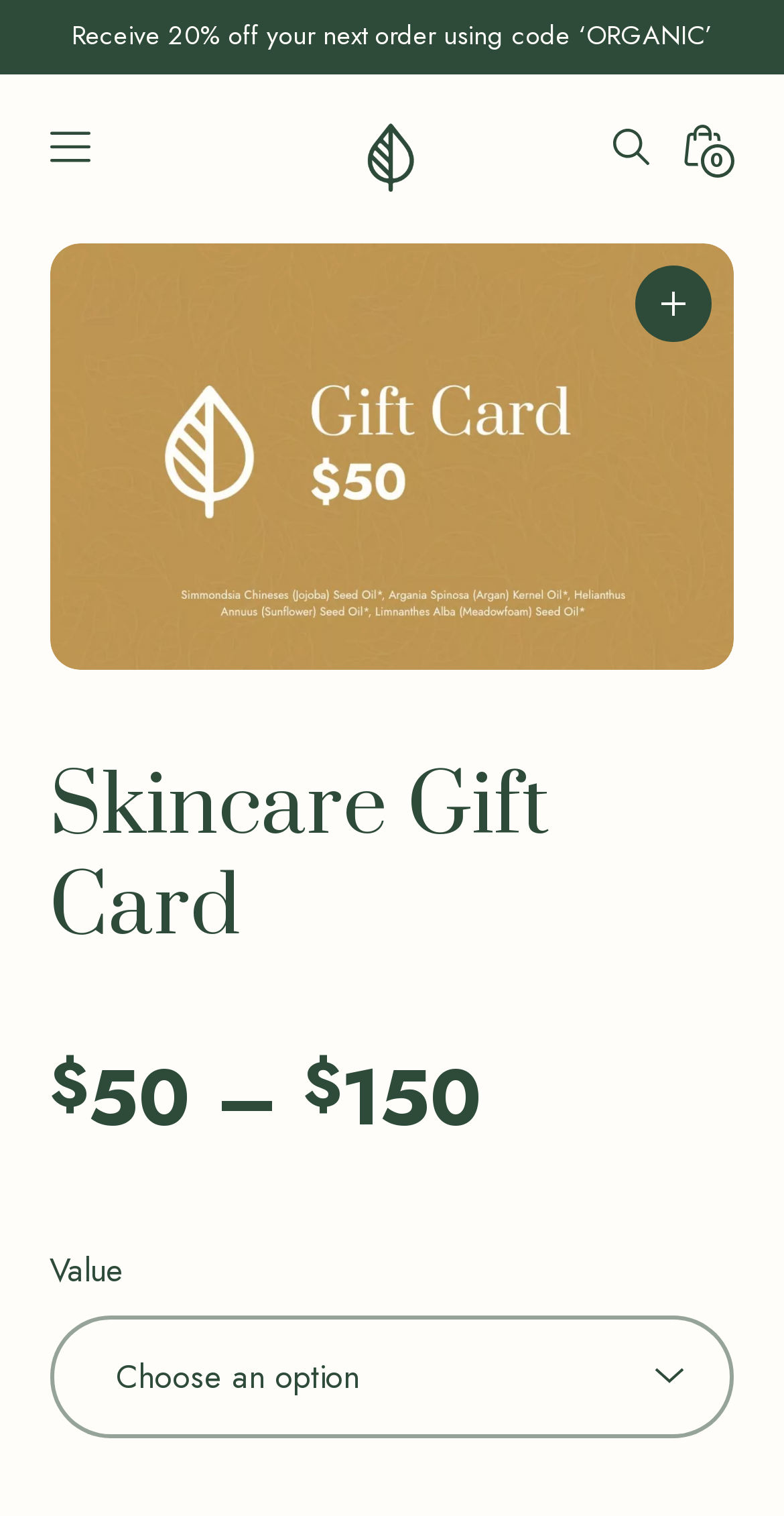Please provide the bounding box coordinates for the element that needs to be clicked to perform the instruction: "click on the Sustainably Aimee link". The coordinates must consist of four float numbers between 0 and 1, formatted as [left, top, right, bottom].

None